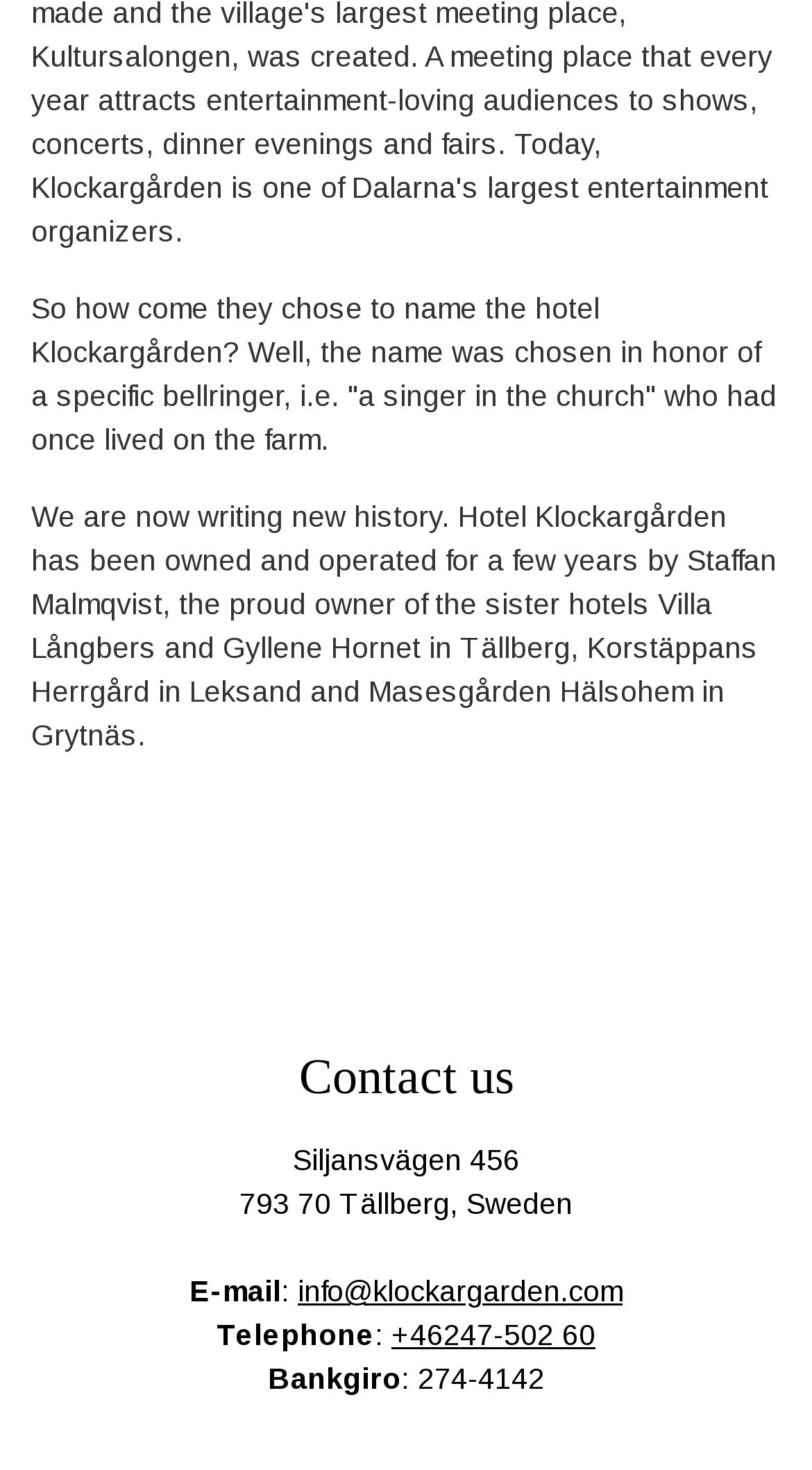From the webpage screenshot, predict the bounding box coordinates (top-left x, top-left y, bottom-right x, bottom-right y) for the UI element described here: +46247-502 60

[0.482, 0.897, 0.733, 0.92]